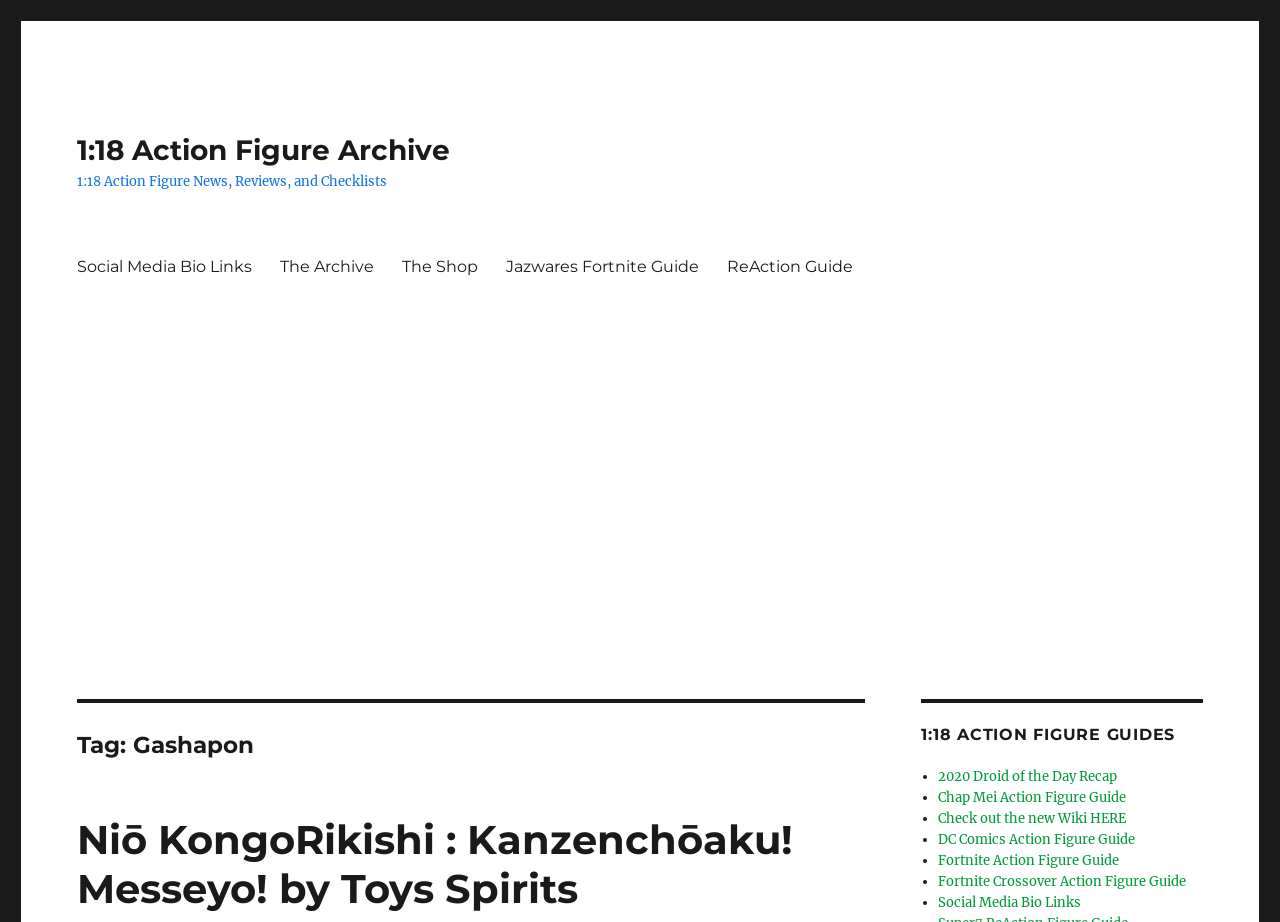Provide an in-depth caption for the contents of the webpage.

The webpage is an archive for 1:18 action figures, with a focus on news, reviews, and checklists. At the top, there is a link to the "1:18 Action Figure Archive" and a brief description of the website's content. Below this, there is a primary navigation menu with links to social media bio links, the archive, the shop, and guides for specific action figure series.

On the left side of the page, there is a large advertisement iframe. Above this, there is a header section with a tag "Gashapon" and a subheading for a specific action figure, "Niō KongoRikishi : Kanzenchōaku! Messeyo! by Toys Spirits", which also has a link to more information.

On the right side of the page, there is a section dedicated to 1:18 action figure guides. This section has a heading and a list of links to various guides, including ones for specific franchises like Fortnite and DC Comics, as well as a link to a wiki. Each list item is marked with a bullet point.